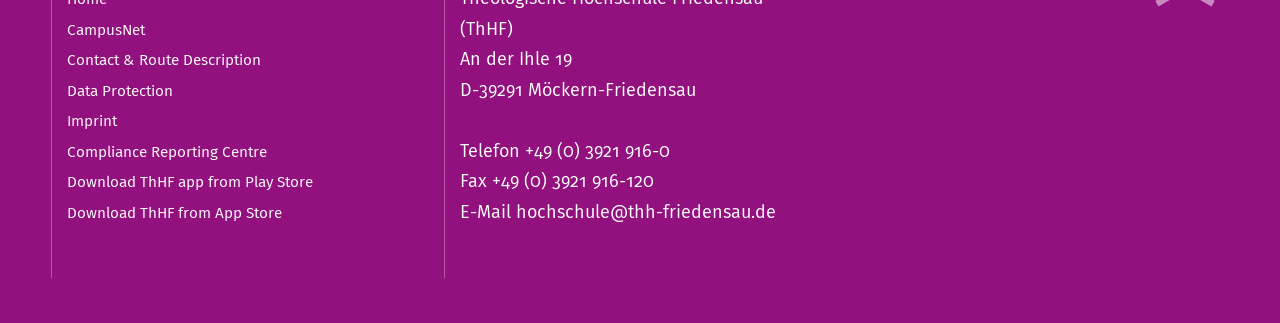Determine the bounding box coordinates of the clickable element to achieve the following action: 'Visit CampusNet'. Provide the coordinates as four float values between 0 and 1, formatted as [left, top, right, bottom].

[0.052, 0.063, 0.113, 0.122]